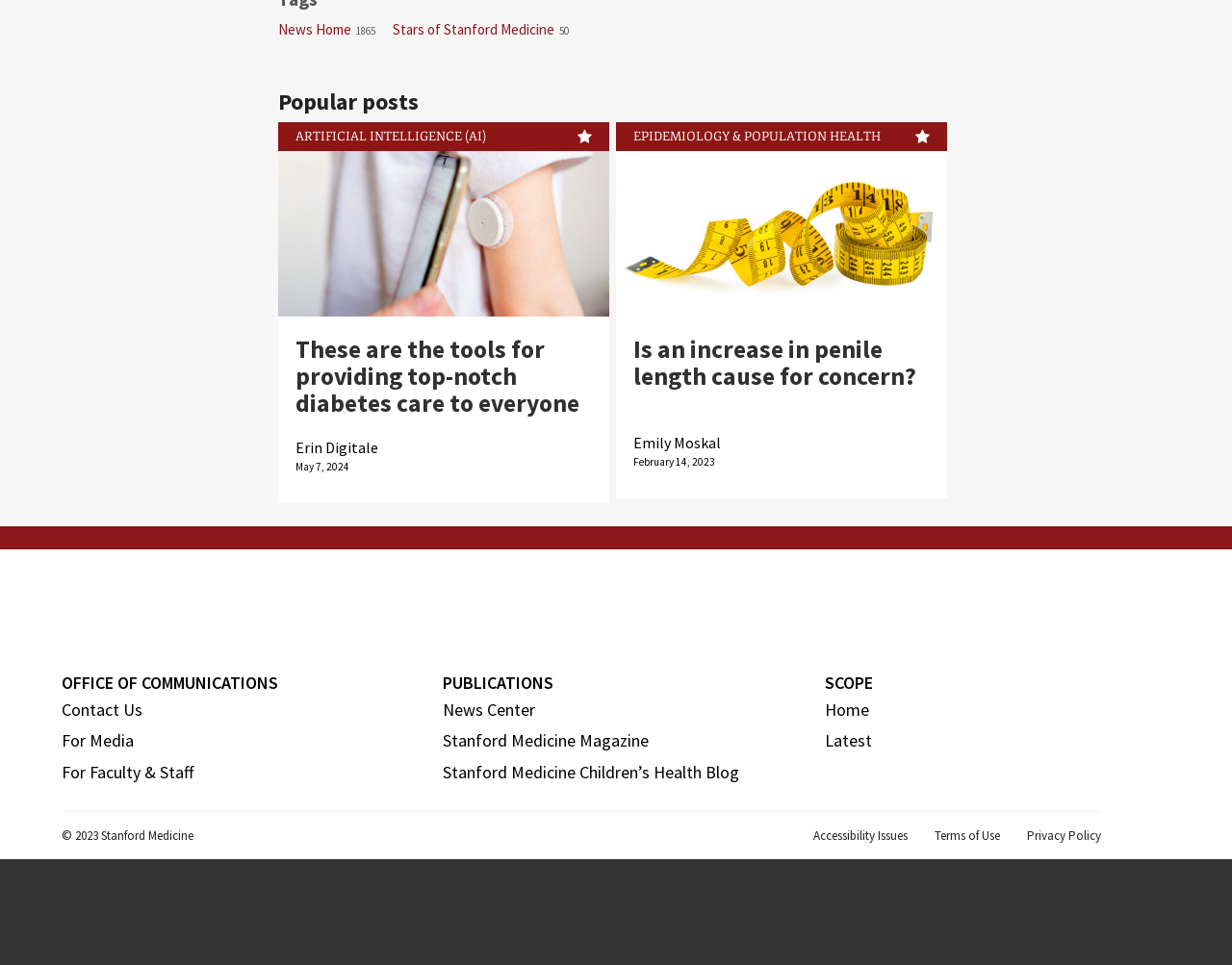How many articles are displayed on the webpage? Please answer the question using a single word or phrase based on the image.

2